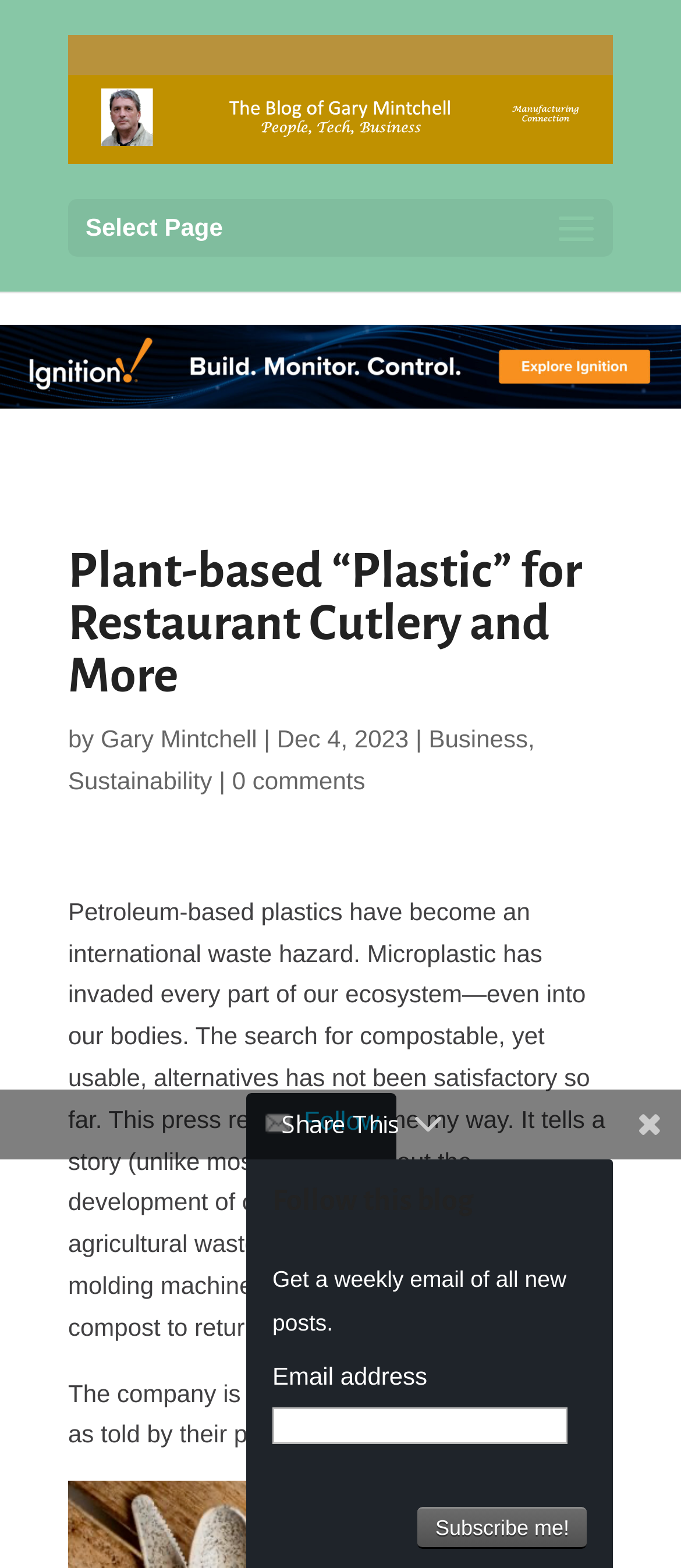Identify the bounding box coordinates of the clickable region required to complete the instruction: "Read the article by Gary Mintchell". The coordinates should be given as four float numbers within the range of 0 and 1, i.e., [left, top, right, bottom].

[0.148, 0.462, 0.377, 0.48]